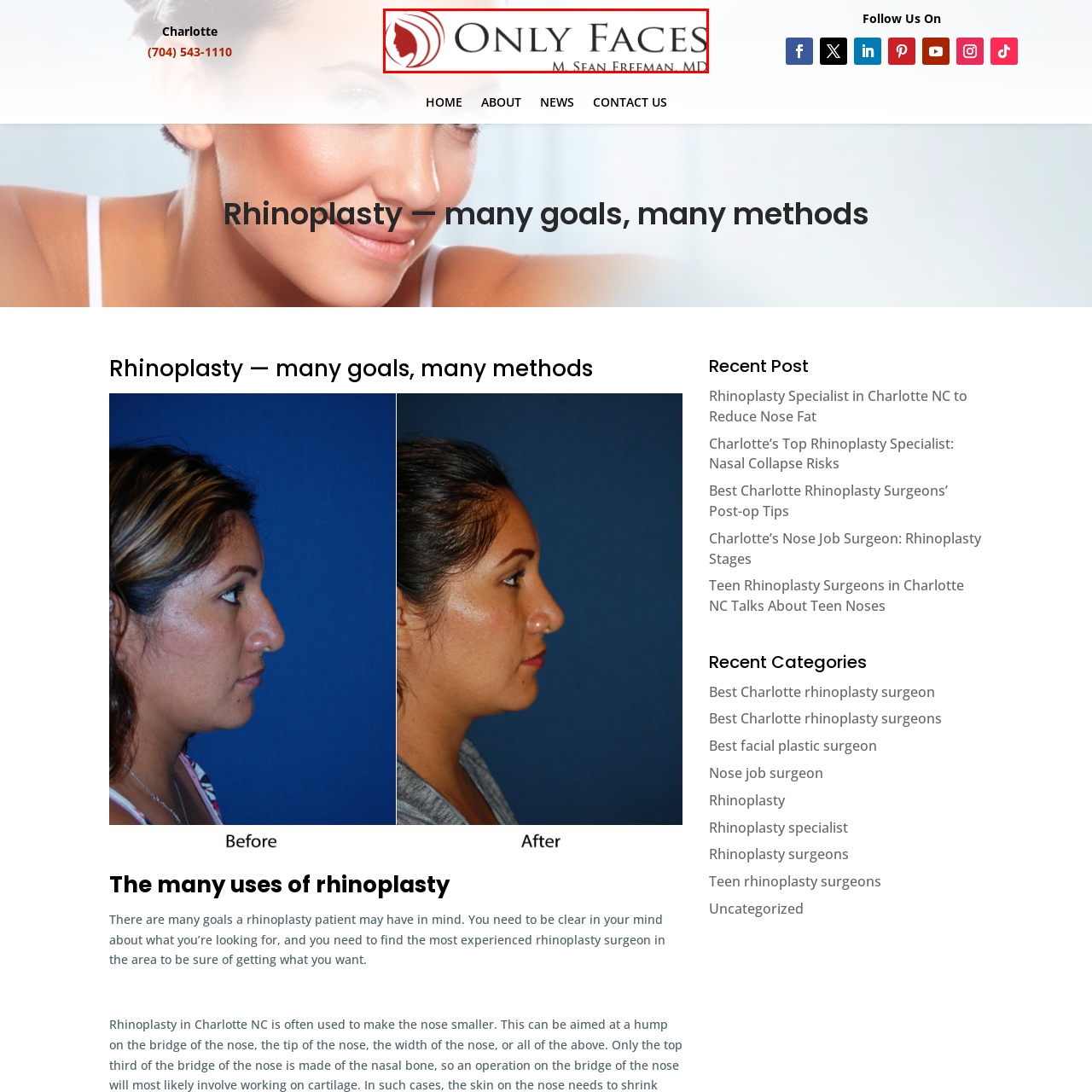Please analyze the elements within the red highlighted area in the image and provide a comprehensive answer to the following question: What type of procedures does the clinic specialize in?

The logo of 'Only Faces' emphasizes facial aesthetic procedures, indicating a specialization in cosmetic surgery for the face, such as rhinoplasty and other related services.